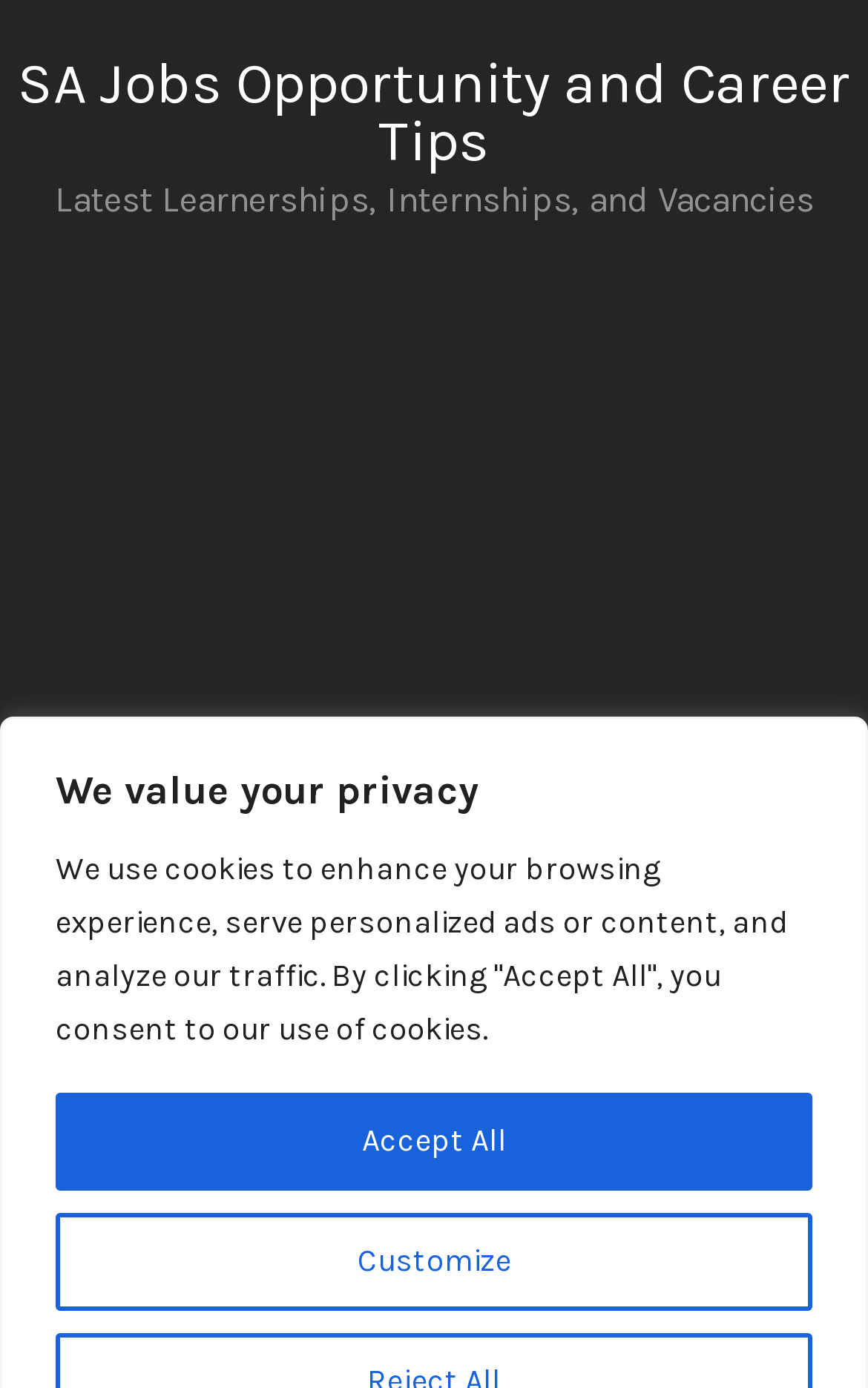Provide your answer to the question using just one word or phrase: How many buttons are in the privacy section?

2